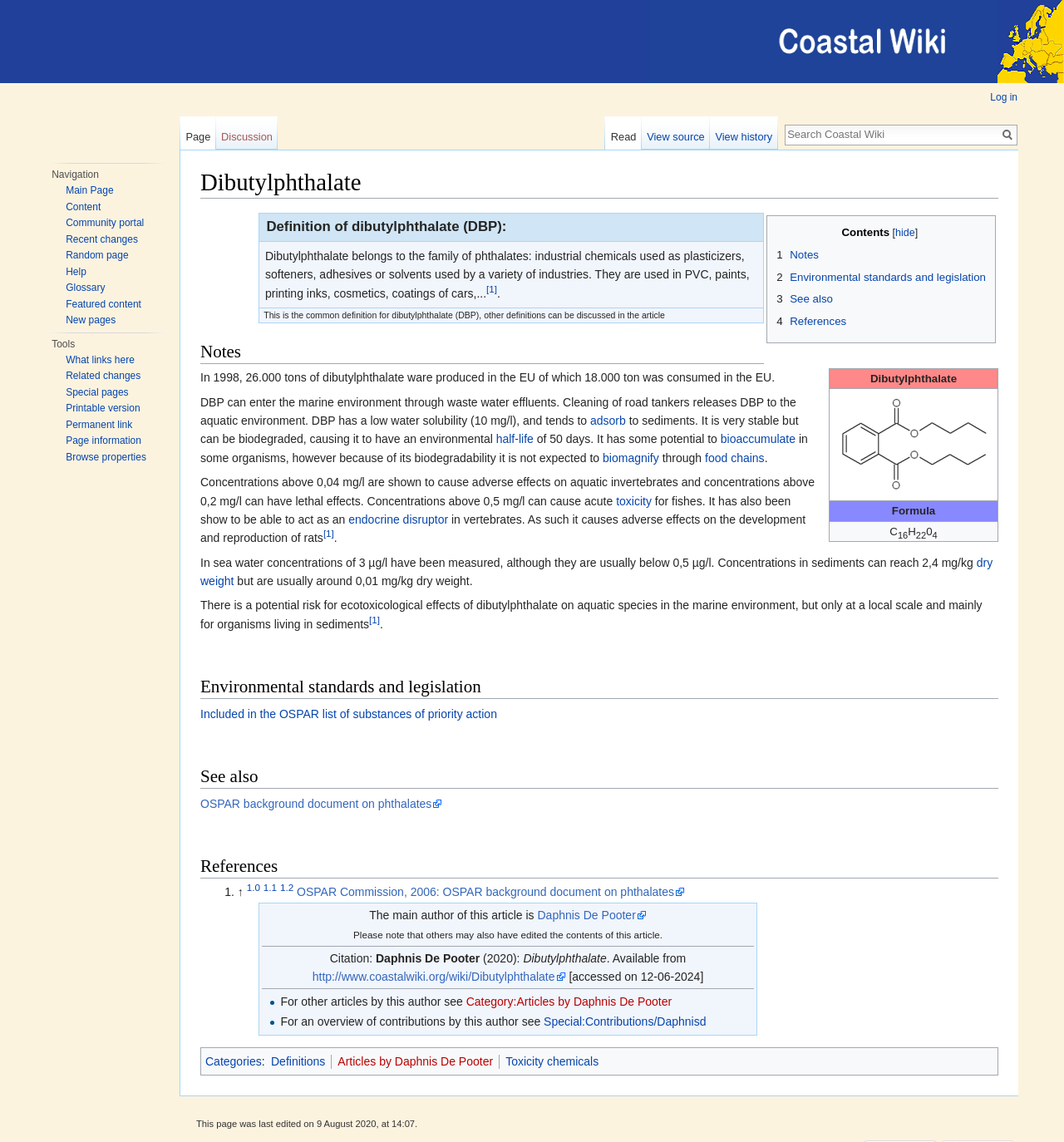Locate the bounding box coordinates of the element that should be clicked to execute the following instruction: "Search Coastal Wiki".

[0.738, 0.11, 0.938, 0.125]